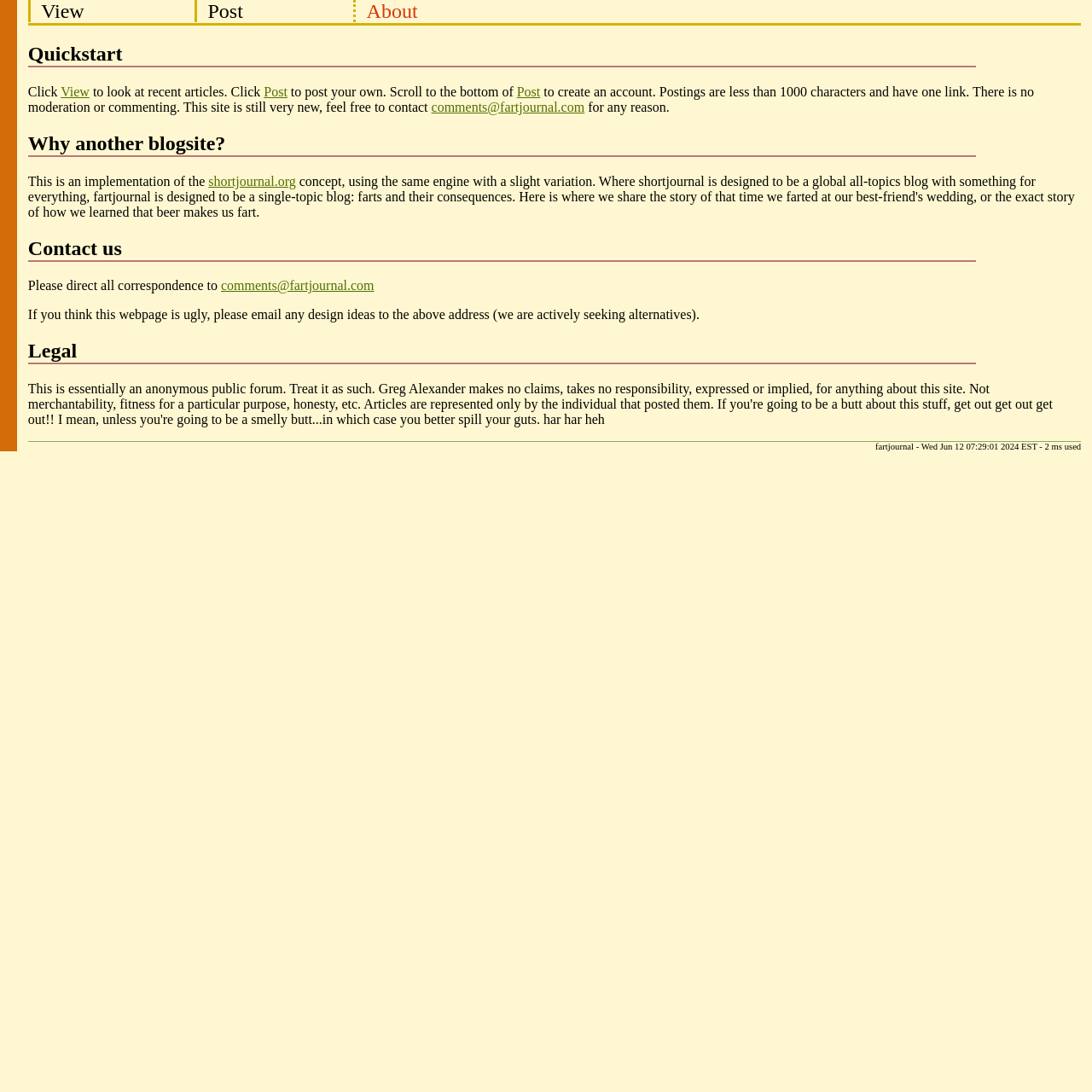Identify the bounding box coordinates of the element that should be clicked to fulfill this task: "Contact us". The coordinates should be provided as four float numbers between 0 and 1, i.e., [left, top, right, bottom].

[0.202, 0.255, 0.343, 0.268]